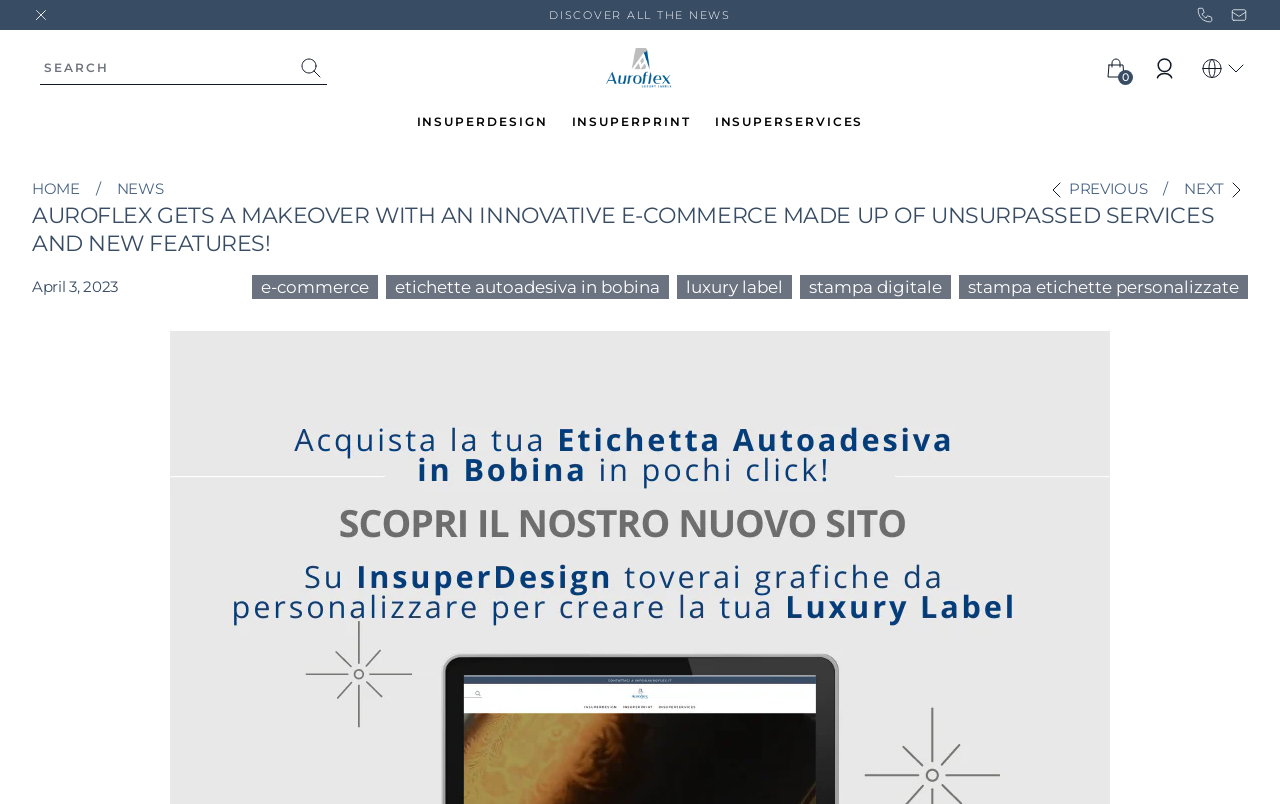Locate the UI element described by title="Auroflex Shop" and provide its bounding box coordinates. Use the format (top-left x, top-left y, bottom-right x, bottom-right y) with all values as floating point numbers between 0 and 1.

[0.457, 0.057, 0.543, 0.112]